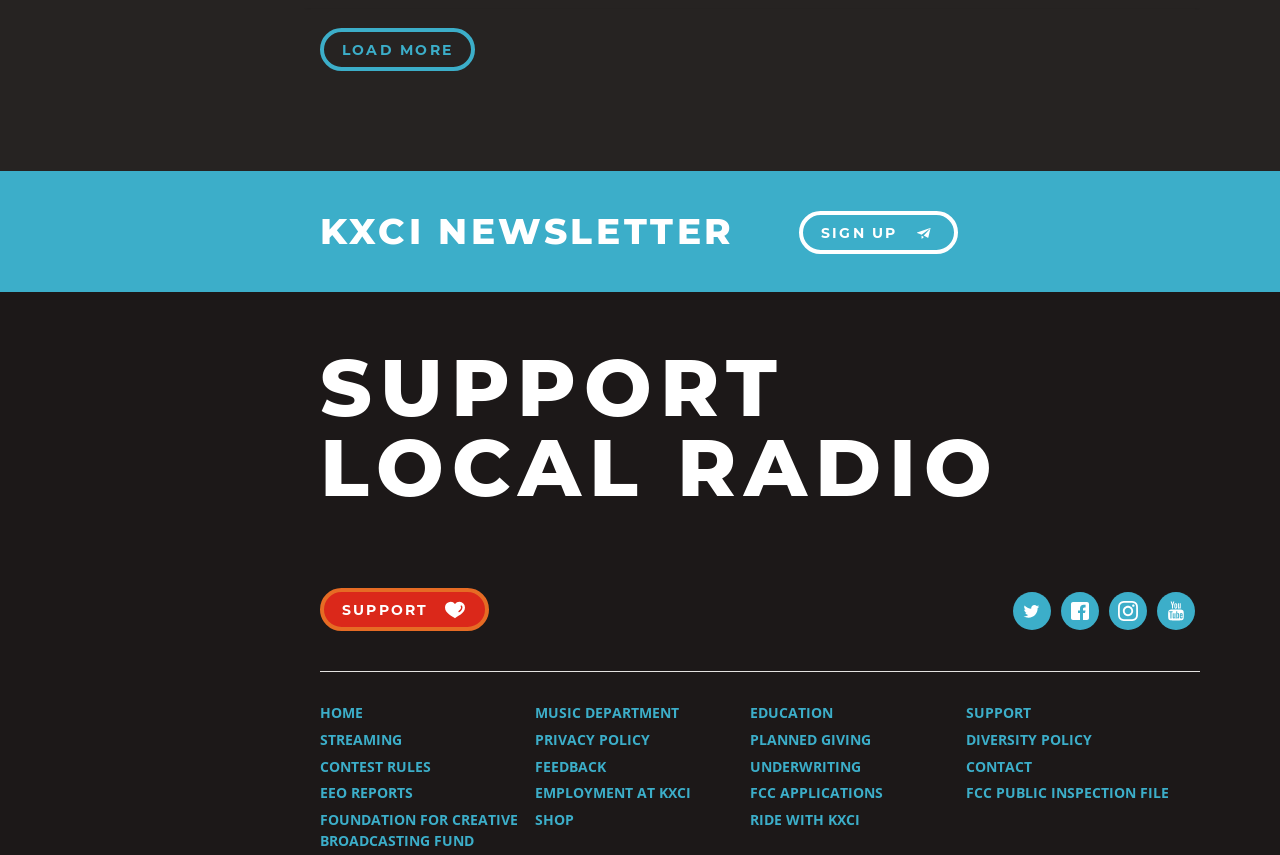What is the name of the newsletter?
Look at the image and construct a detailed response to the question.

The heading element with the text 'KXCI NEWSLETTER' is located at the top of the webpage, indicating that it is the name of the newsletter.